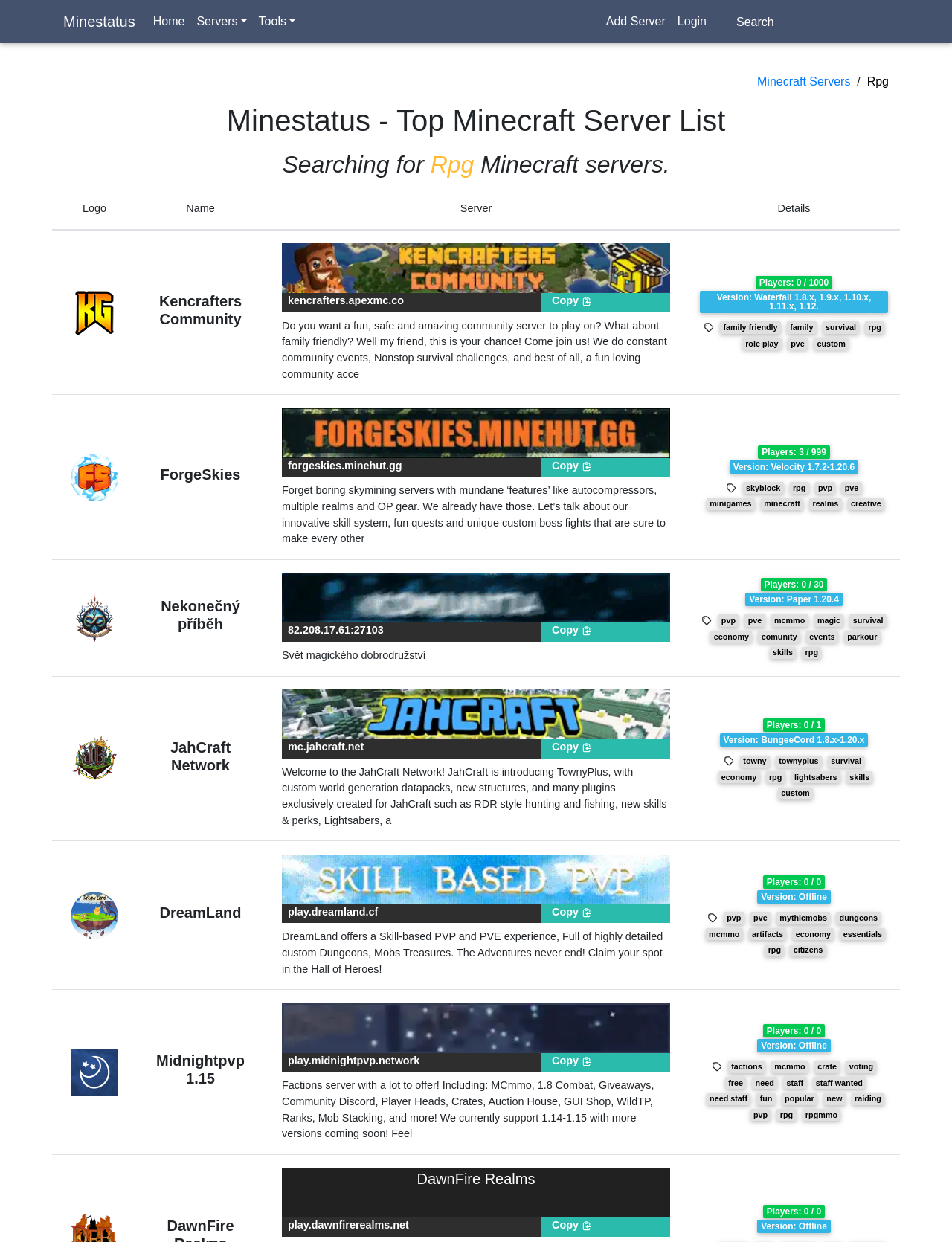Specify the bounding box coordinates of the area to click in order to follow the given instruction: "Visit Minestatus homepage."

[0.066, 0.005, 0.142, 0.029]